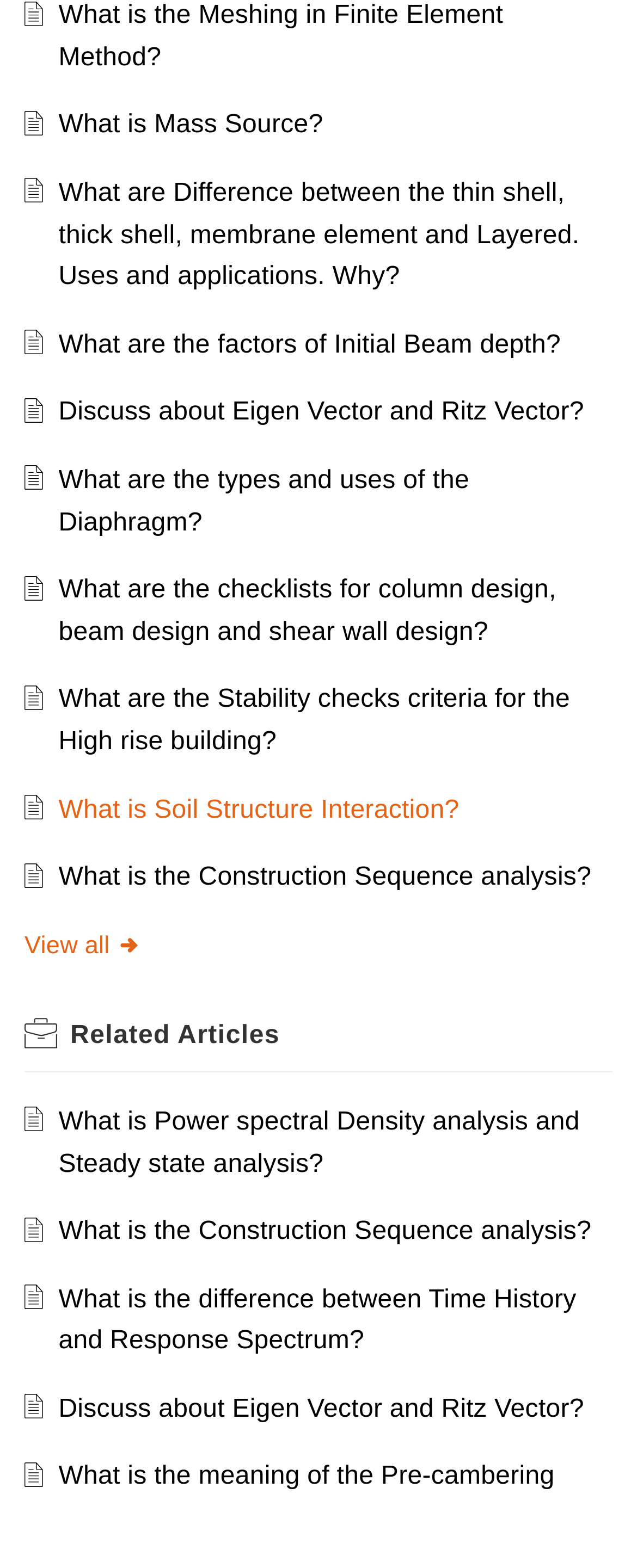What is the topic of the first link?
Please answer using one word or phrase, based on the screenshot.

Meshing in Finite Element Method